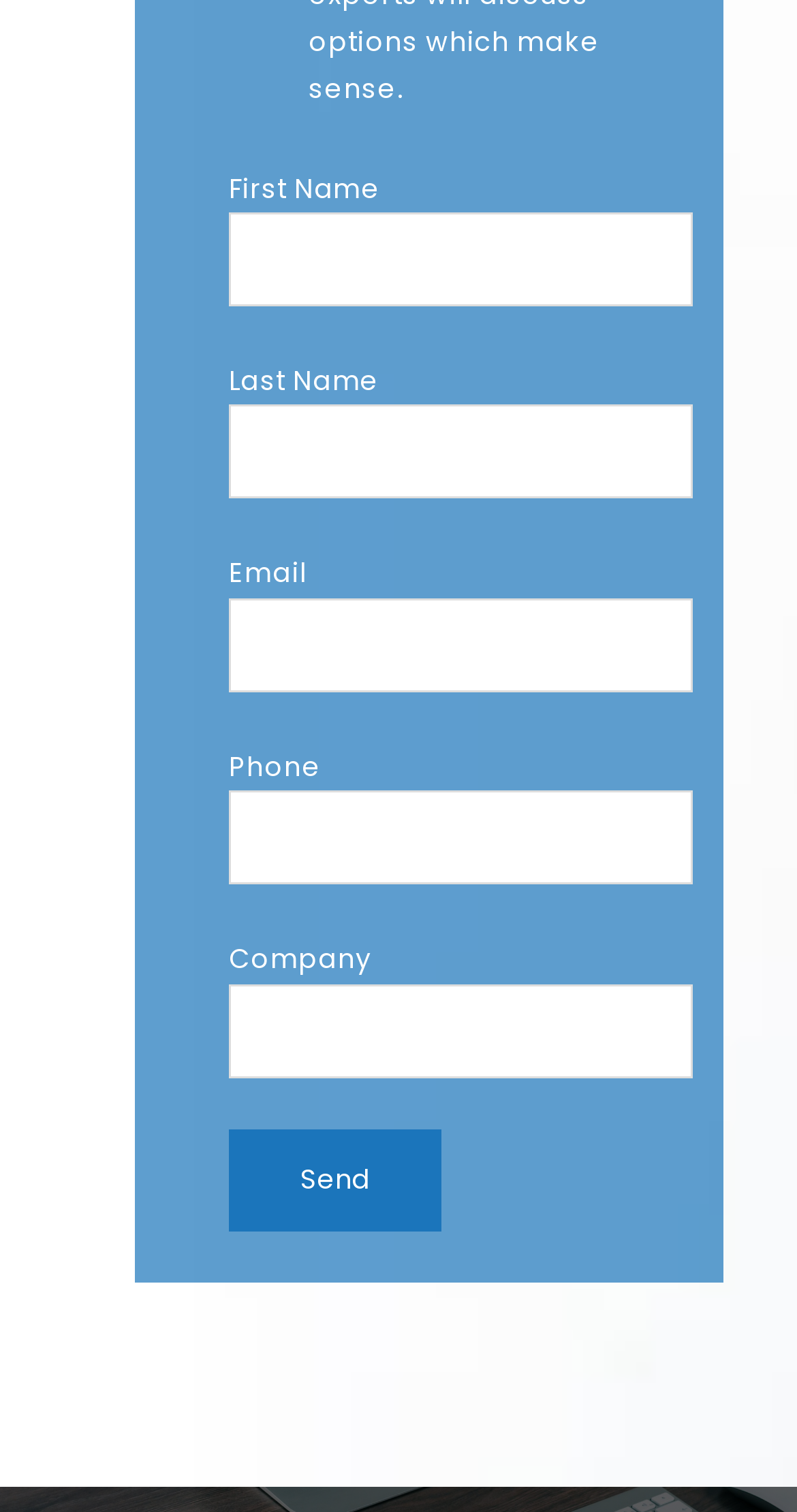How many text fields are required in this form?
Please answer the question with as much detail and depth as you can.

By examining the form elements, I count five required text fields: first name, last name, email, phone, and company. Each of these fields has a 'required: True' attribute, indicating that they must be filled in before submitting the form.